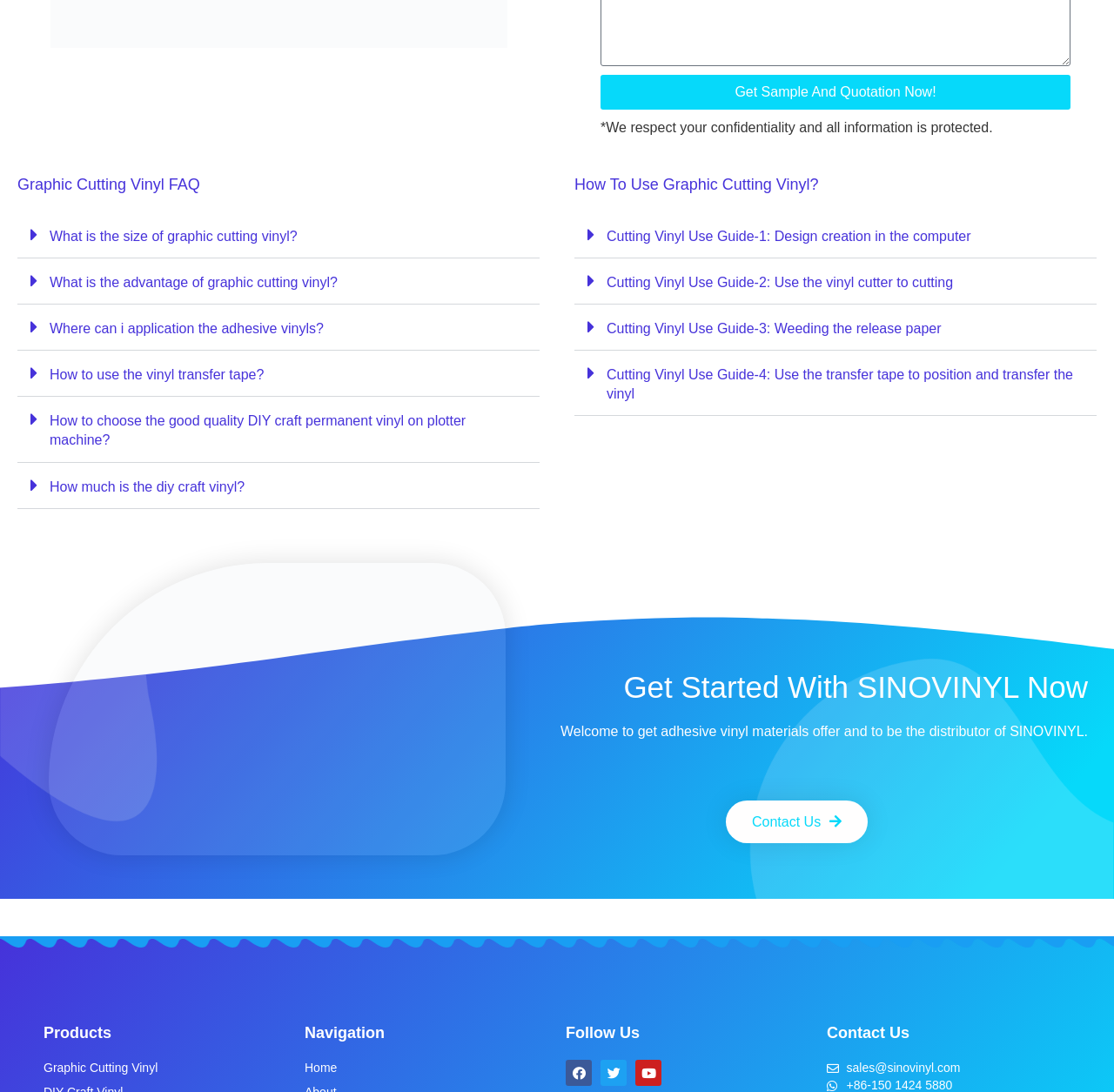Identify the bounding box coordinates for the element you need to click to achieve the following task: "Follow us on Facebook". Provide the bounding box coordinates as four float numbers between 0 and 1, in the form [left, top, right, bottom].

[0.508, 0.971, 0.531, 0.995]